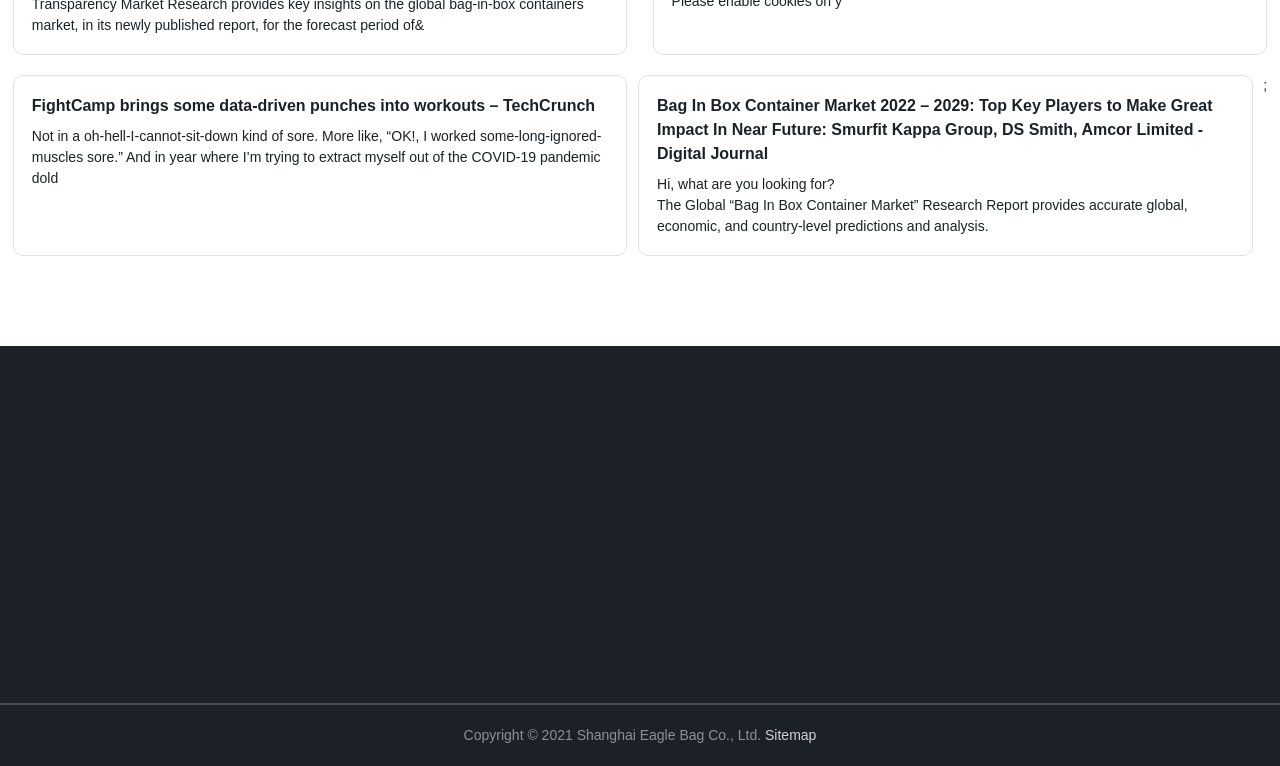Please identify the bounding box coordinates of the element that needs to be clicked to perform the following instruction: "Click on Home".

[0.113, 0.564, 0.175, 0.619]